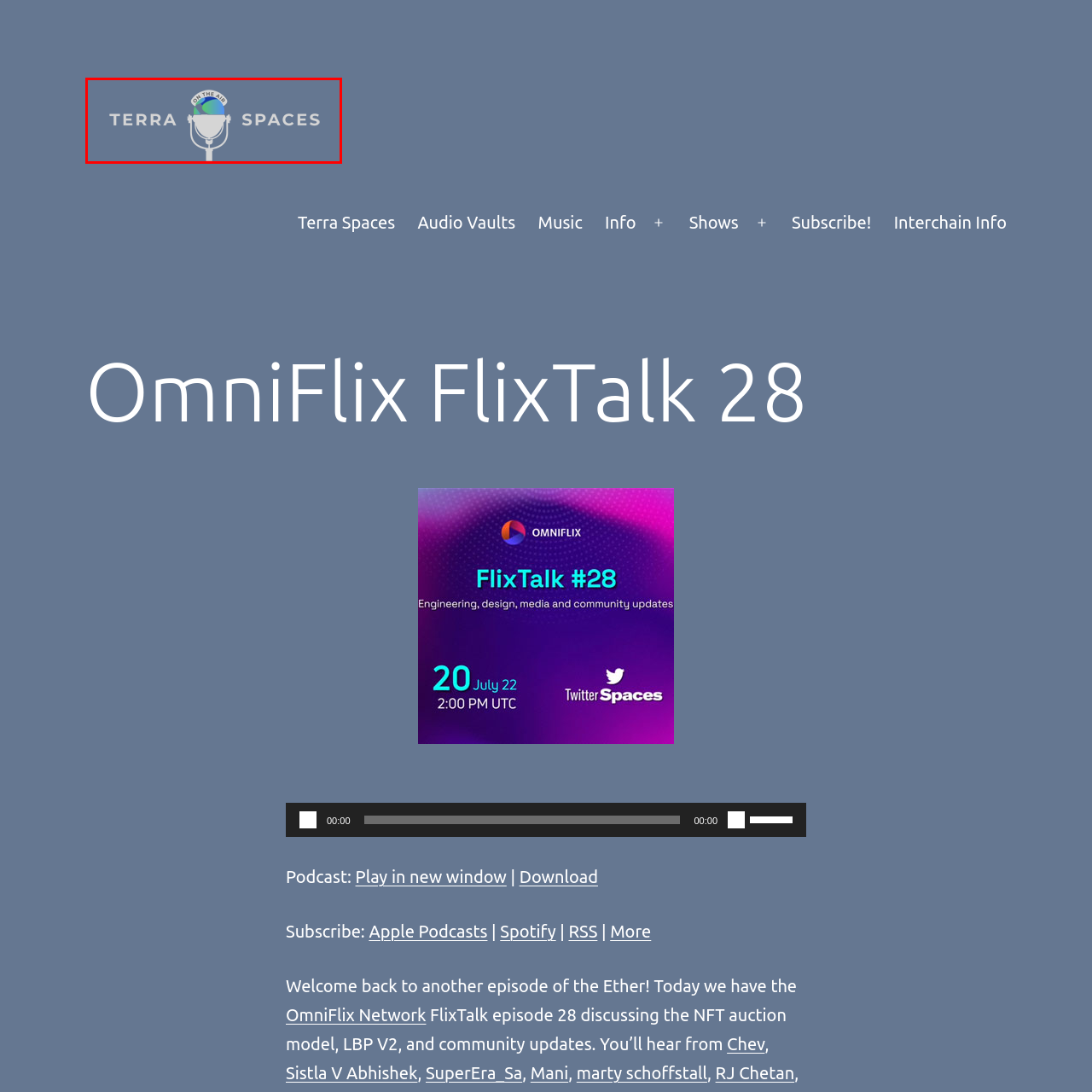Create a thorough and descriptive caption for the photo marked by the red boundary.

The image represents the branding for "TerraSpaces," a podcast or audio program. It features a stylized microphone at the center, symbolizing broadcasting and communication, with a globe design accentuating the global perspective of the content. Above the microphone, a circular badge reads "ON THE AIR," emphasizing the live or broadcast aspect of the program. The background is a soft blue, which complements the color palette of the logo and adds a calming effect. The text "TERRA SPACES" is displayed prominently, reinforcing the program's title and its thematic focus.